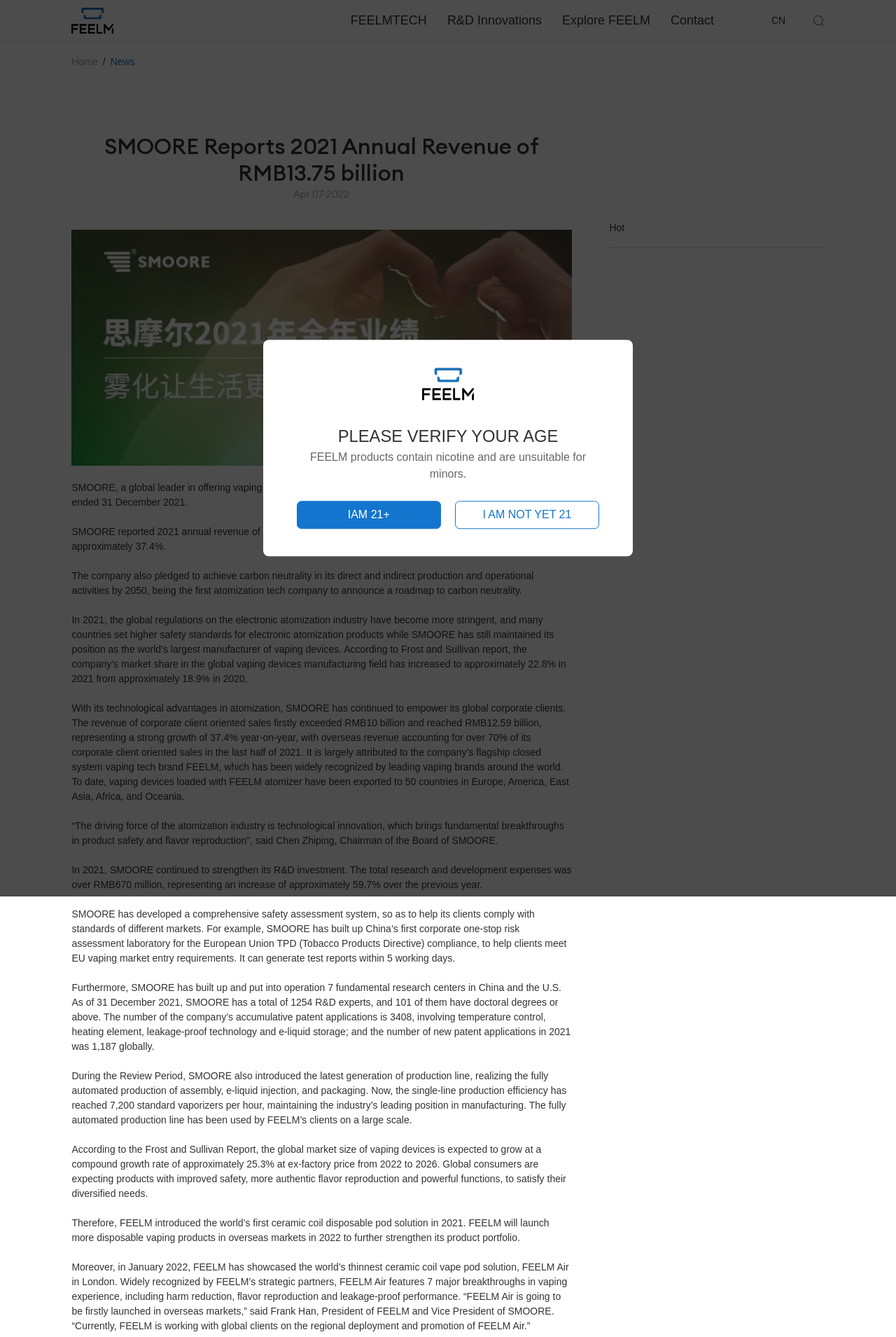Answer with a single word or phrase: 
What is the company's goal for carbon neutrality?

2050